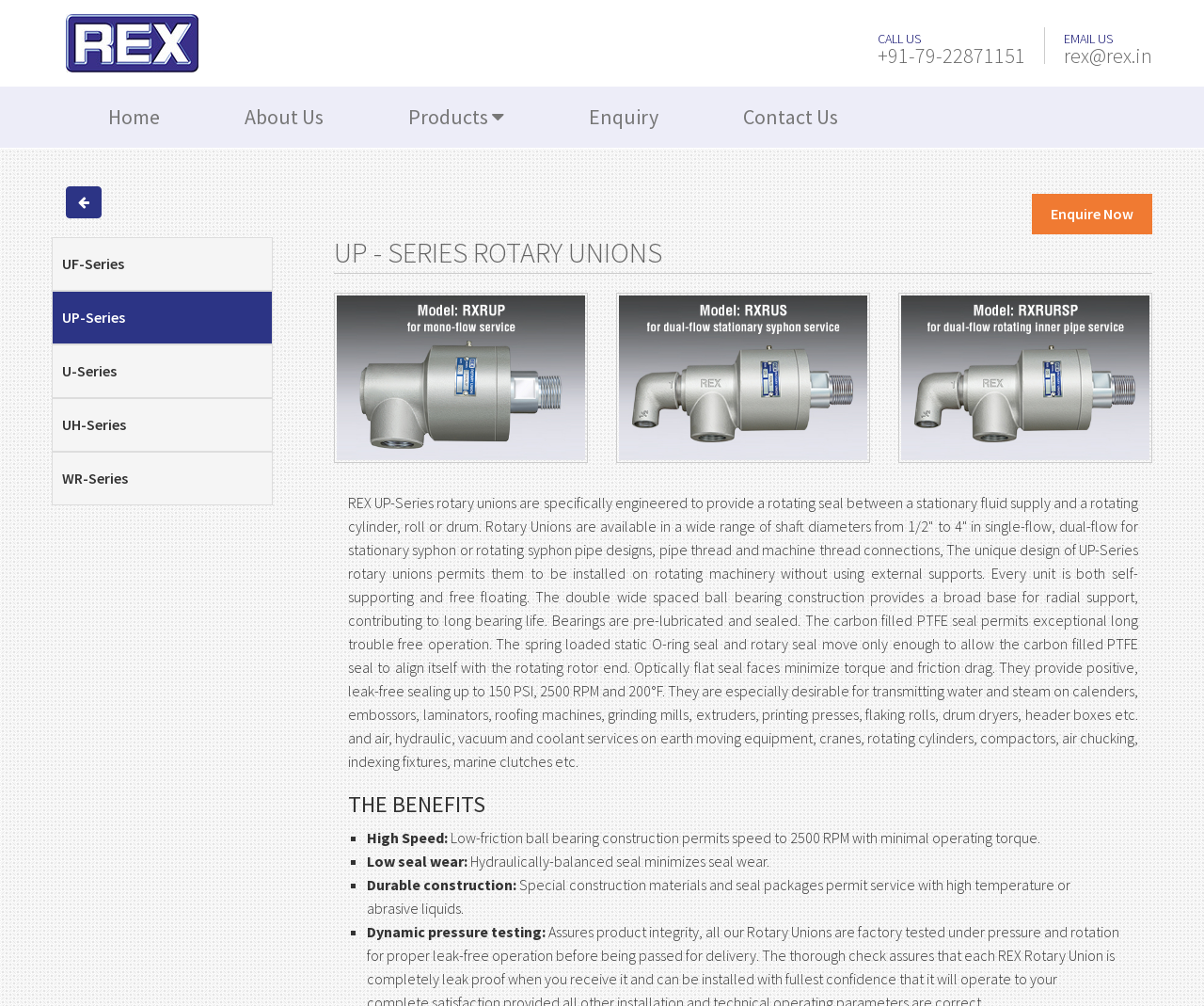Pinpoint the bounding box coordinates of the clickable element to carry out the following instruction: "Click on the 'UP-Series' link."

[0.044, 0.29, 0.226, 0.341]